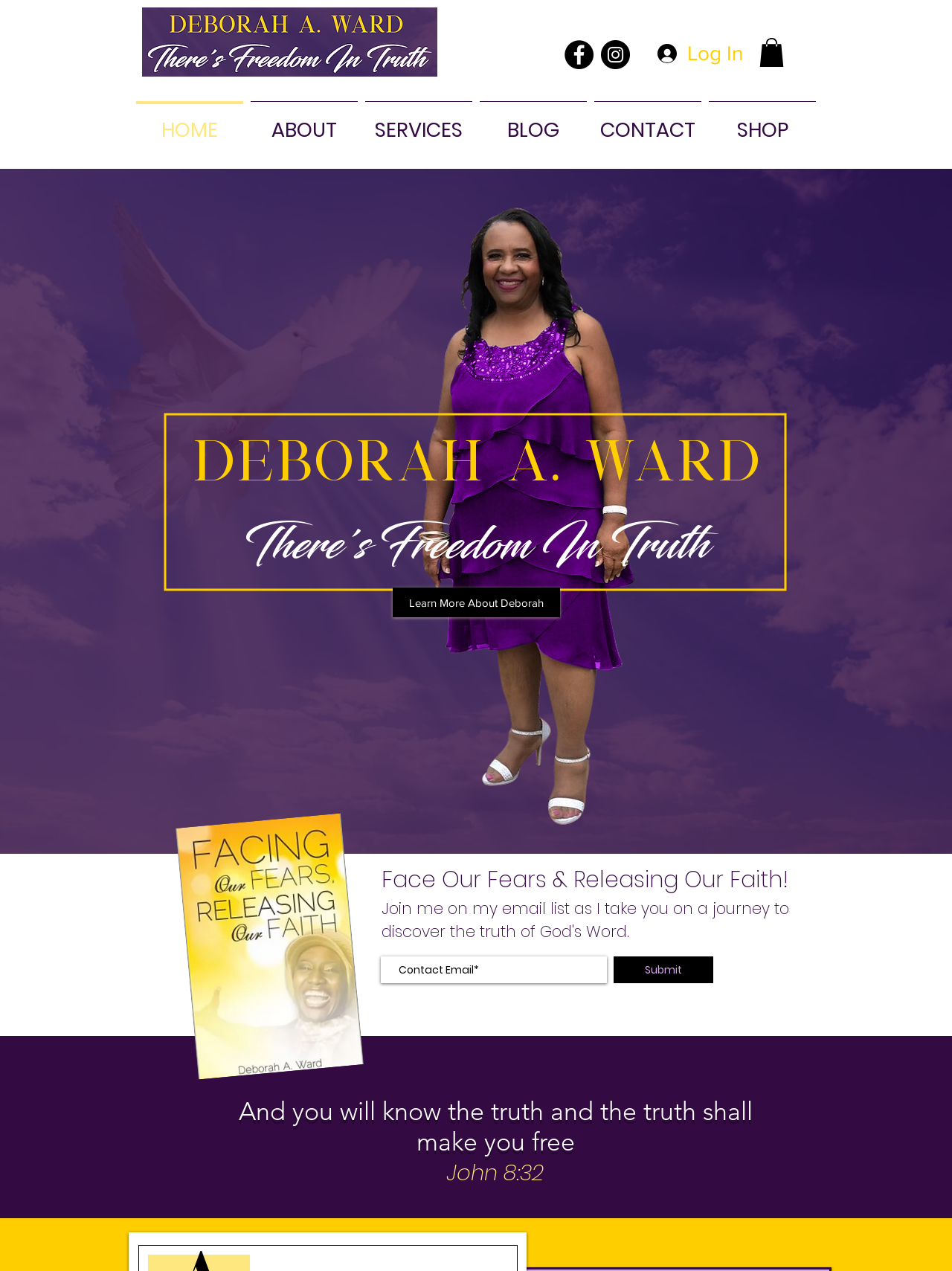Give an in-depth explanation of the webpage layout and content.

The webpage is for "Freedom In Truth Ministry", a Christian education organization. At the top left, there is a logo image with a link to a screenshot. Below the logo, there is a social bar with links to Facebook and Instagram, each represented by an icon. To the right of the social bar, there are two buttons: "Log In" and another button with no text.

The main navigation menu is located below the social bar and buttons, with links to "HOME", "ABOUT", "SERVICES", "BLOG", "CONTACT", and "SHOP". 

On the left side of the page, there is a large background image of a person flying, which takes up most of the height of the page. On top of this image, there is a smaller image of Deborah A. Ward, the founder of the ministry.

The main content of the page is divided into sections. The first section has a heading "Deborah A. Ward" and a subheading "There's Freedom In Truth". Below this, there is a link to "Learn More About Deborah". 

The next section has a heading "Face Our Fears & Releasing Our Faith!" and a subheading "Join me on my email list as I take you on a journey to discover the truth of God's Word." Below this, there is a form to input a contact email address and a "Submit" button.

At the bottom of the page, there is a heading "And you will know the truth and the truth shall make you free" and a subheading "John 8:32".